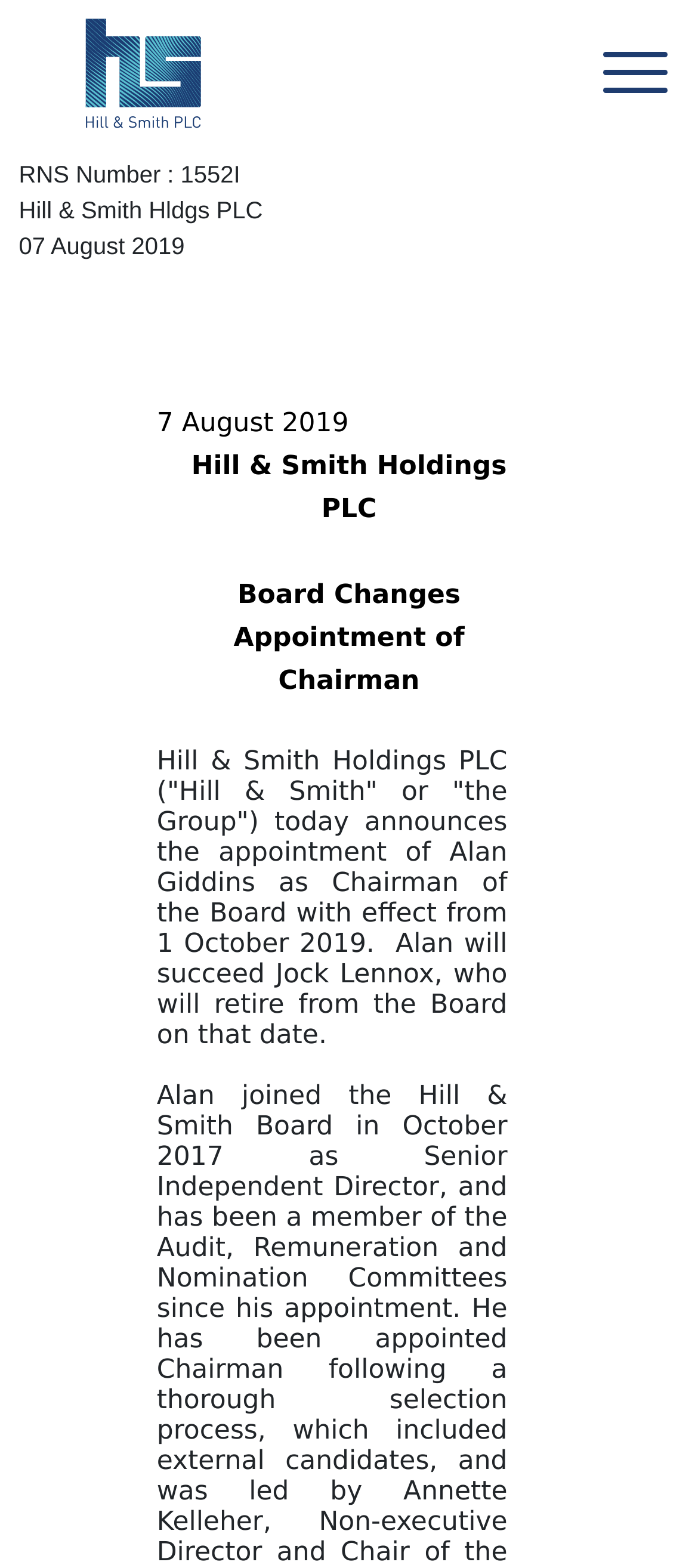Please predict the bounding box coordinates (top-left x, top-left y, bottom-right x, bottom-right y) for the UI element in the screenshot that fits the description: title="Home"

[0.053, 0.011, 0.347, 0.082]